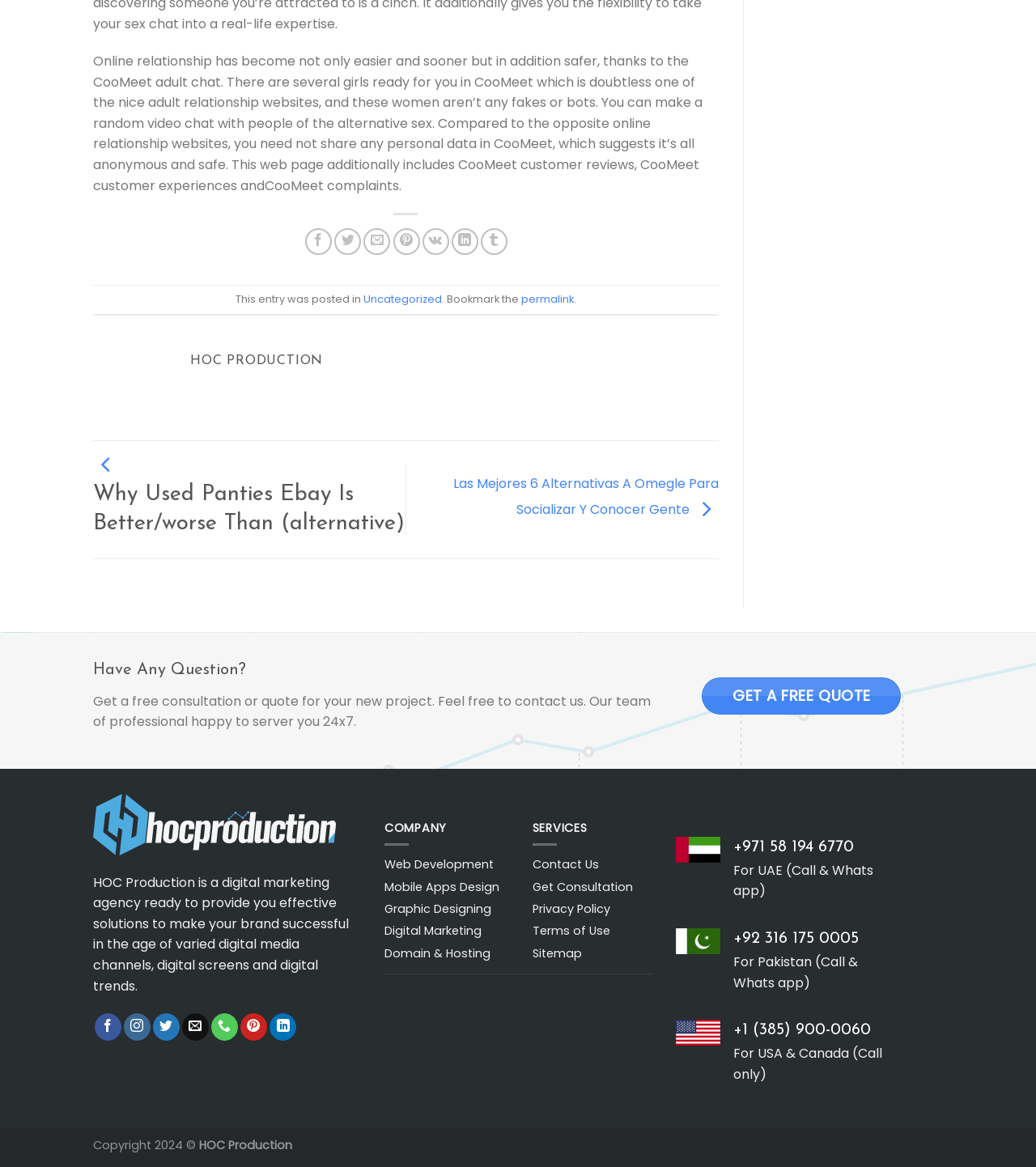What is the phone number for UAE?
Please give a detailed and elaborate answer to the question.

The phone number for UAE can be found in the section where it says '+971 58 194 6770 For UAE (Call & Whats app)'.